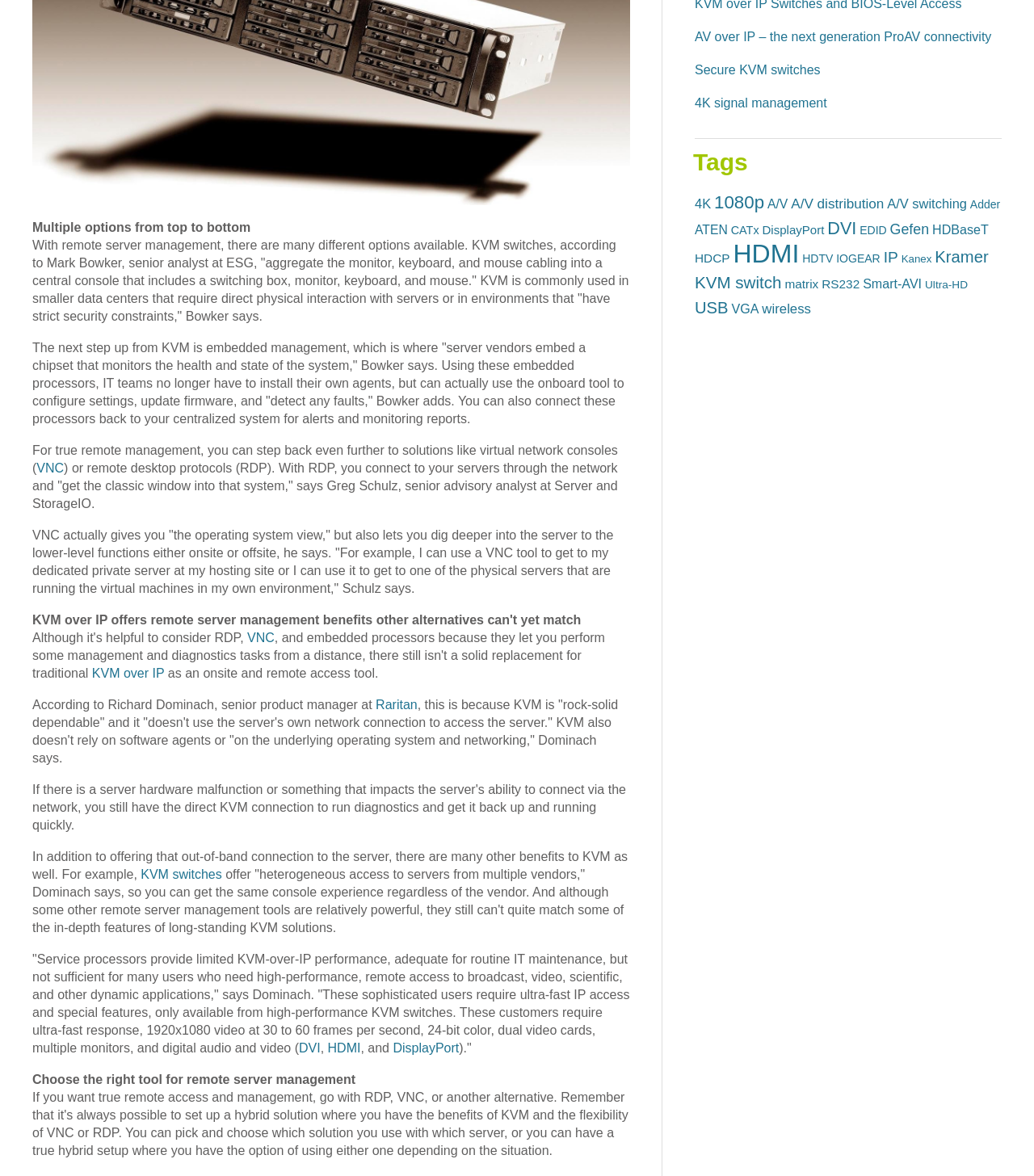Provide the bounding box coordinates of the HTML element this sentence describes: "Secure KVM switches".

[0.672, 0.053, 0.969, 0.067]